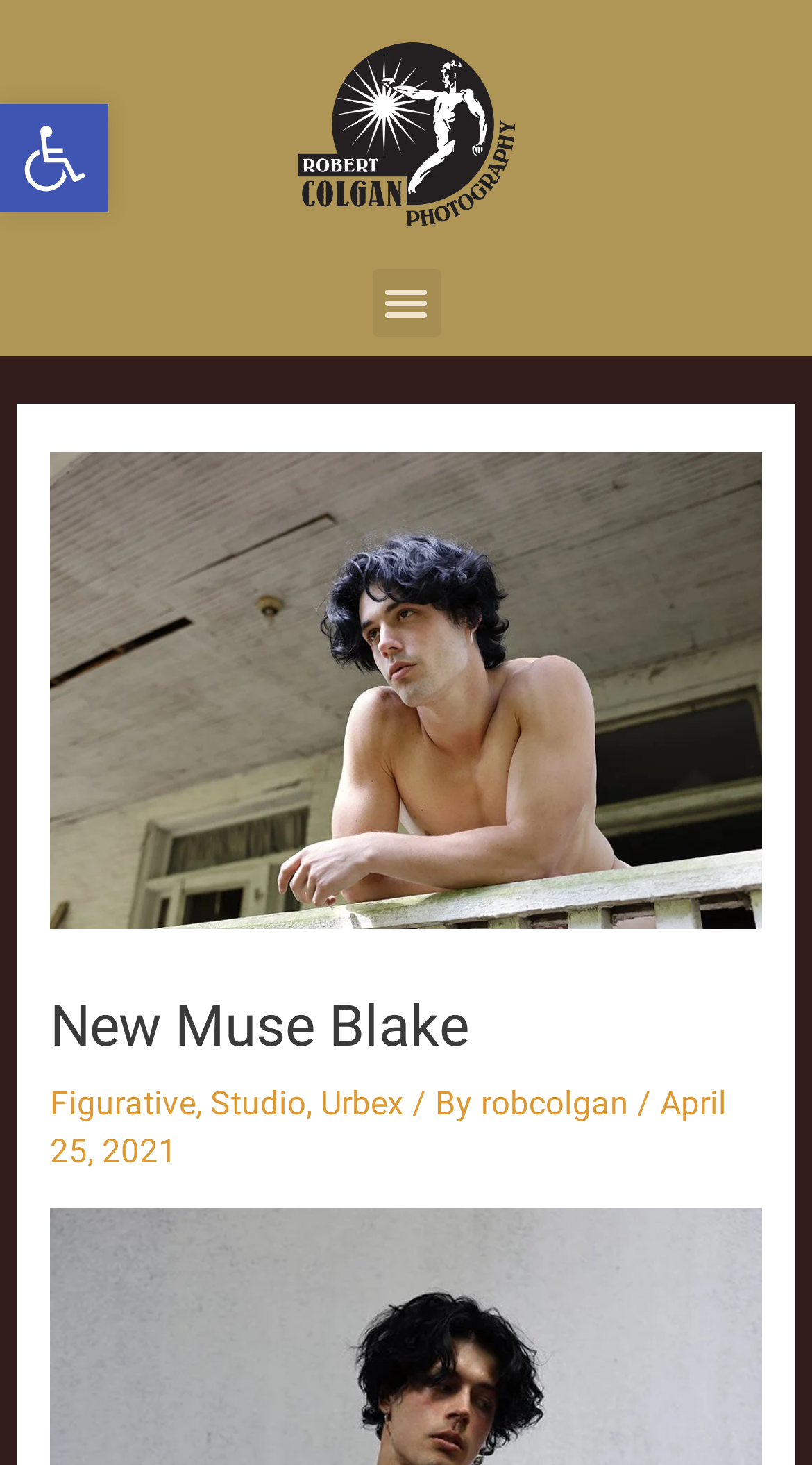What is the photographer's current project?
Give a one-word or short-phrase answer derived from the screenshot.

New Muse Blake